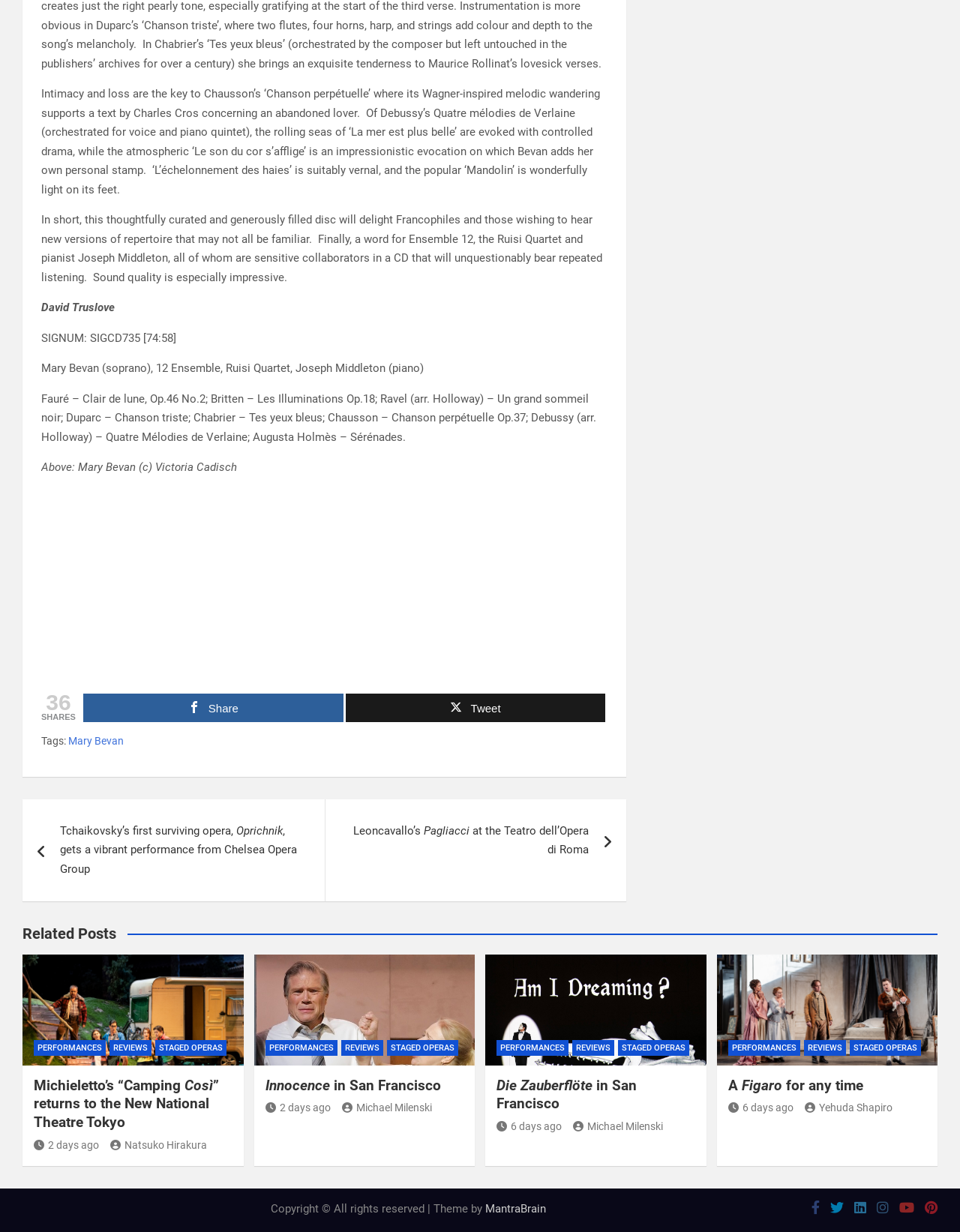How many shares does this post have?
Kindly answer the question with as much detail as you can.

I found the answer by looking at the text '36' which is located near the 'SHARES' label and a share icon.